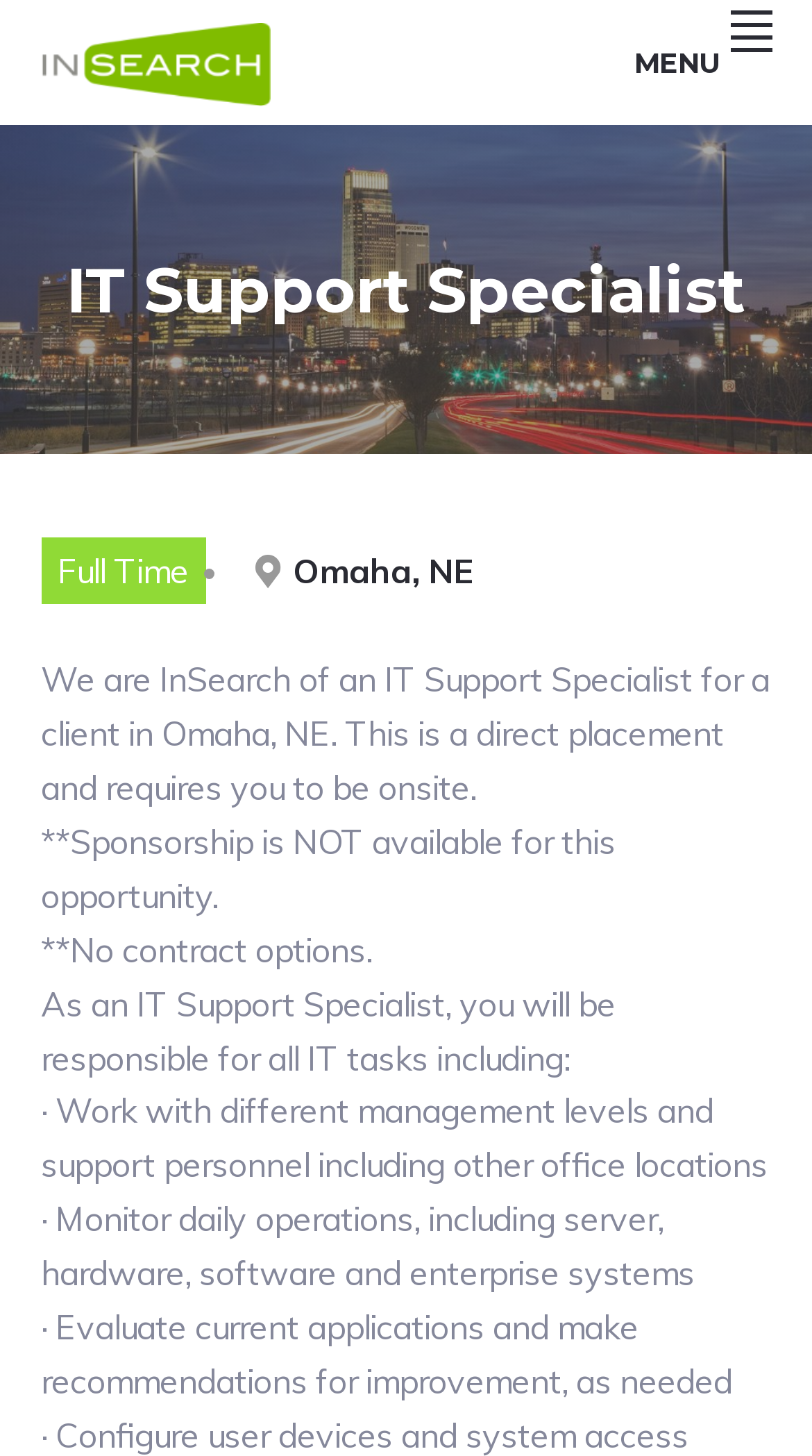Reply to the question with a single word or phrase:
What is the job title of the position?

IT Support Specialist